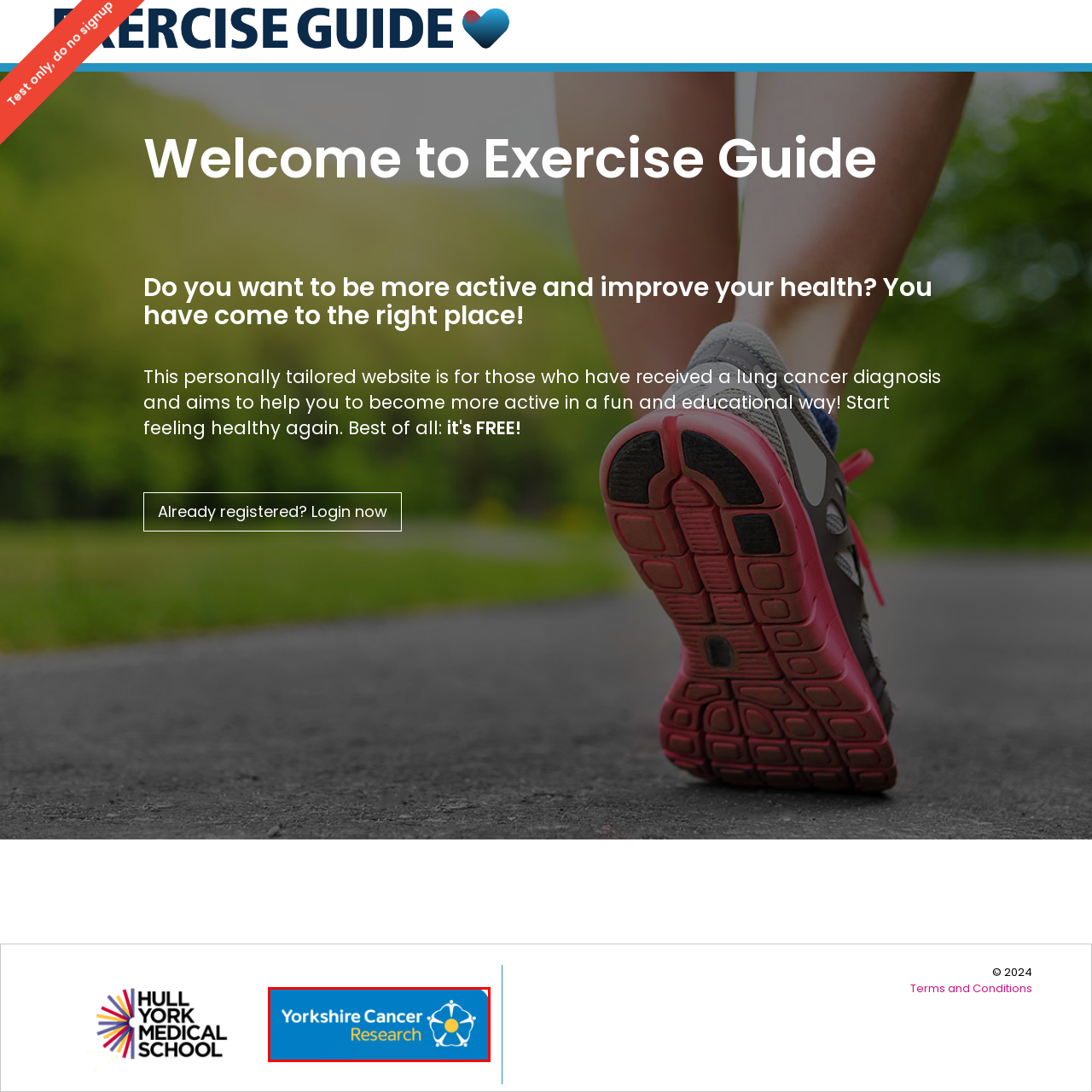Direct your attention to the image within the red bounding box and respond with a detailed answer to the following question, using the image as your reference: What is the shape of the emblem in the logo?

The shape of the emblem in the logo is a flower because the caption describes it as a stylized flower emblem, which incorporates a central yellow circle.